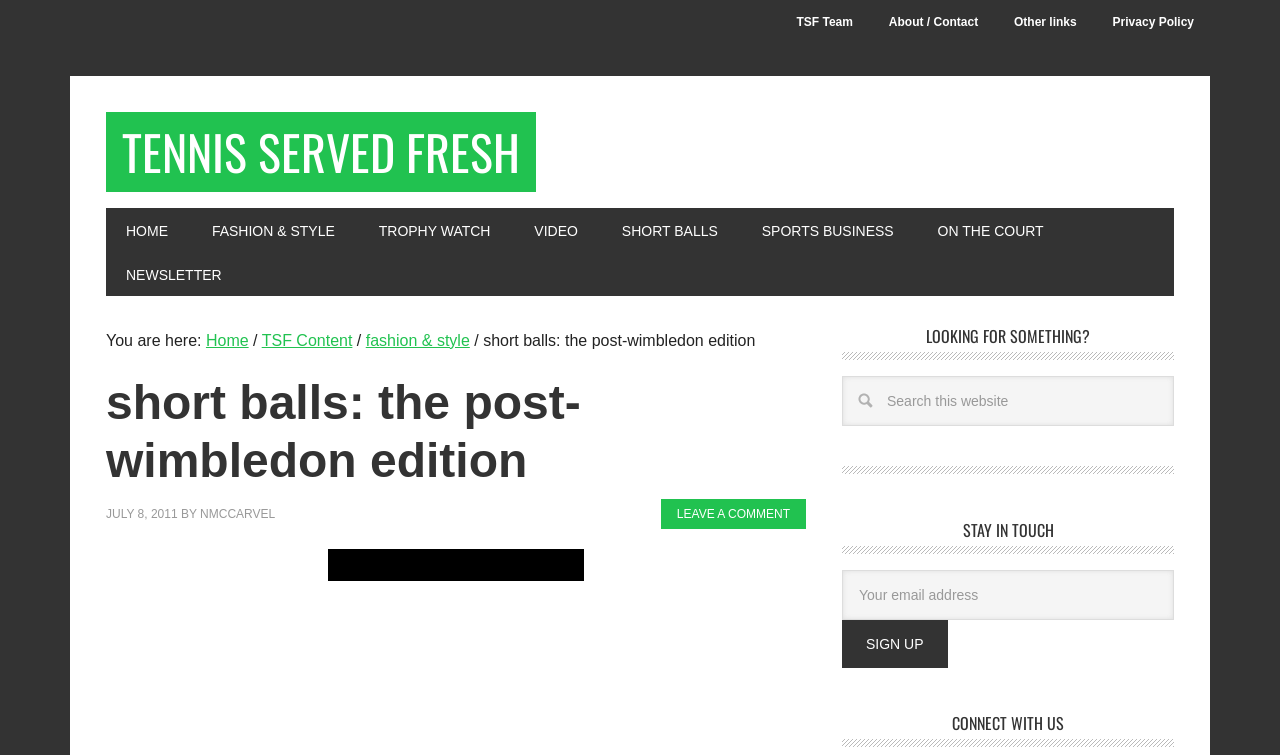Find the bounding box coordinates of the element you need to click on to perform this action: 'Click on the 'SHORT BALLS' link'. The coordinates should be represented by four float values between 0 and 1, in the format [left, top, right, bottom].

[0.47, 0.275, 0.576, 0.334]